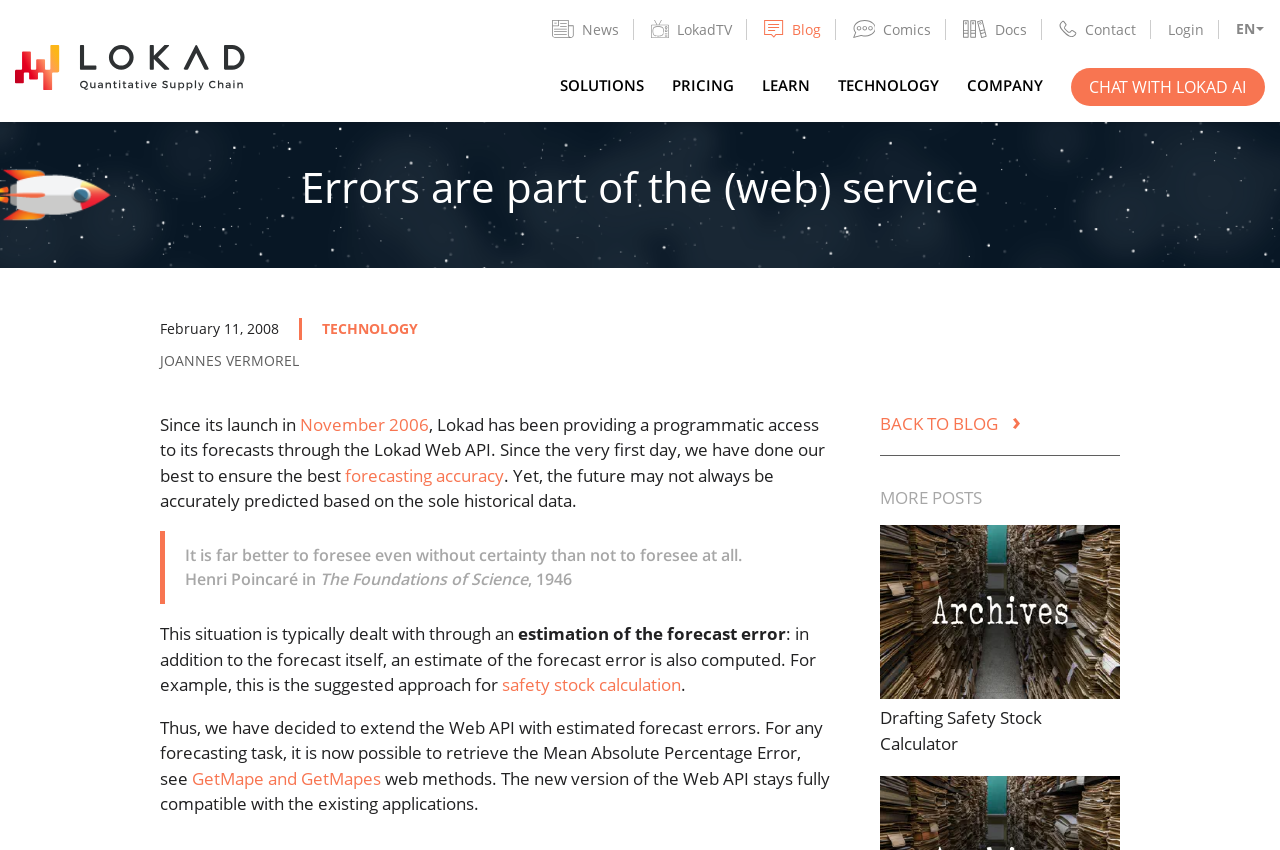Find the bounding box coordinates for the element described here: "safety stock calculation".

[0.392, 0.792, 0.532, 0.819]